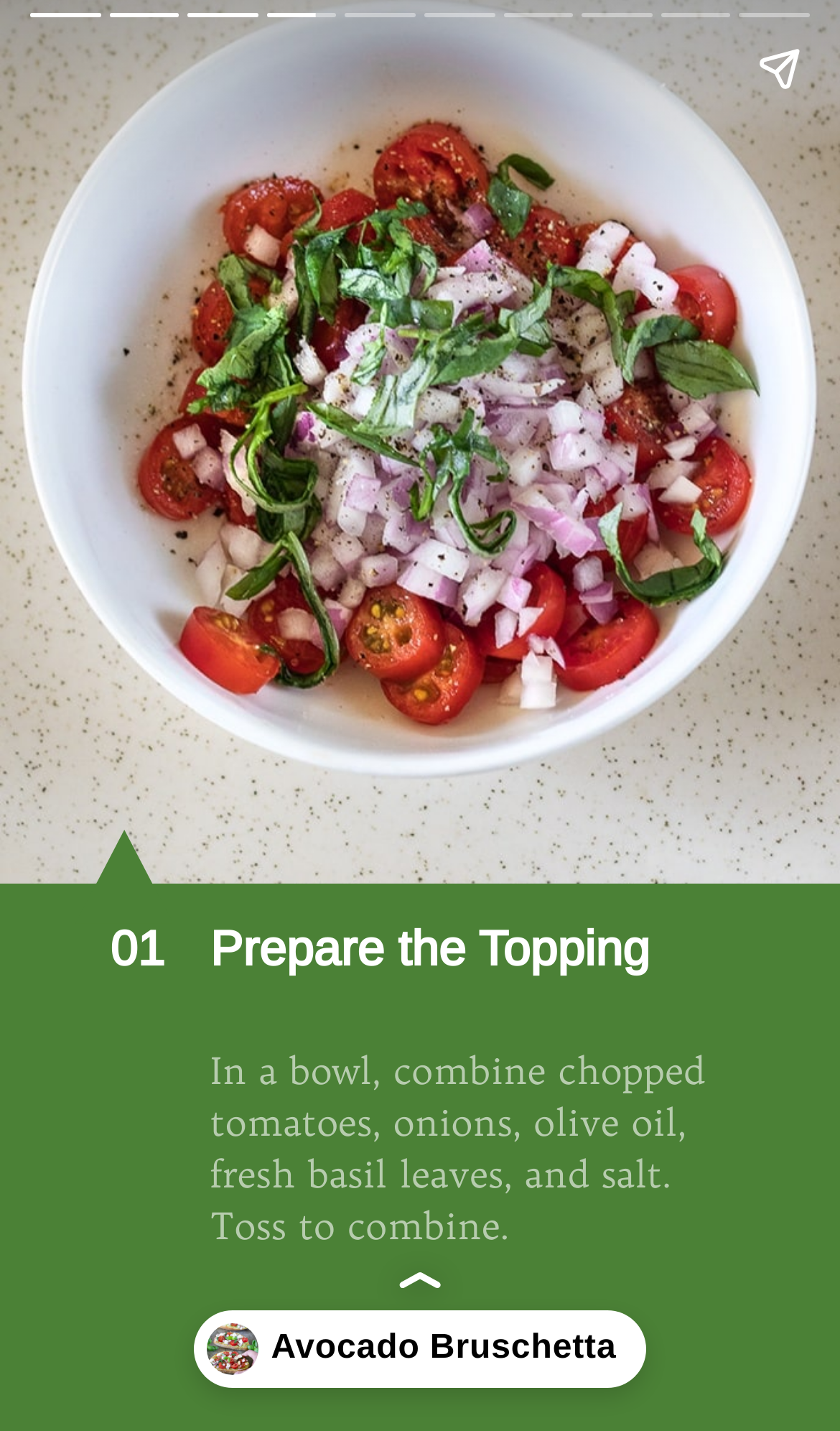Describe in detail what you see on the webpage.

This webpage is about an Avocado Bruschetta recipe. At the top, there is a heading that reads "Prepare the Topping" with a smaller heading "01" to its left. Below this, there is a paragraph of text that provides instructions on how to prepare the topping, which involves combining chopped tomatoes, onions, olive oil, fresh basil leaves, and salt in a bowl.

On the top-right corner, there is a "Share story" button. On the top-left corner, there are navigation buttons, with a "Previous page" button and a "Next page" button on the far right. There are also two complementary elements, one at the very top of the page and another below the navigation buttons, but they do not contain any text or descriptions.